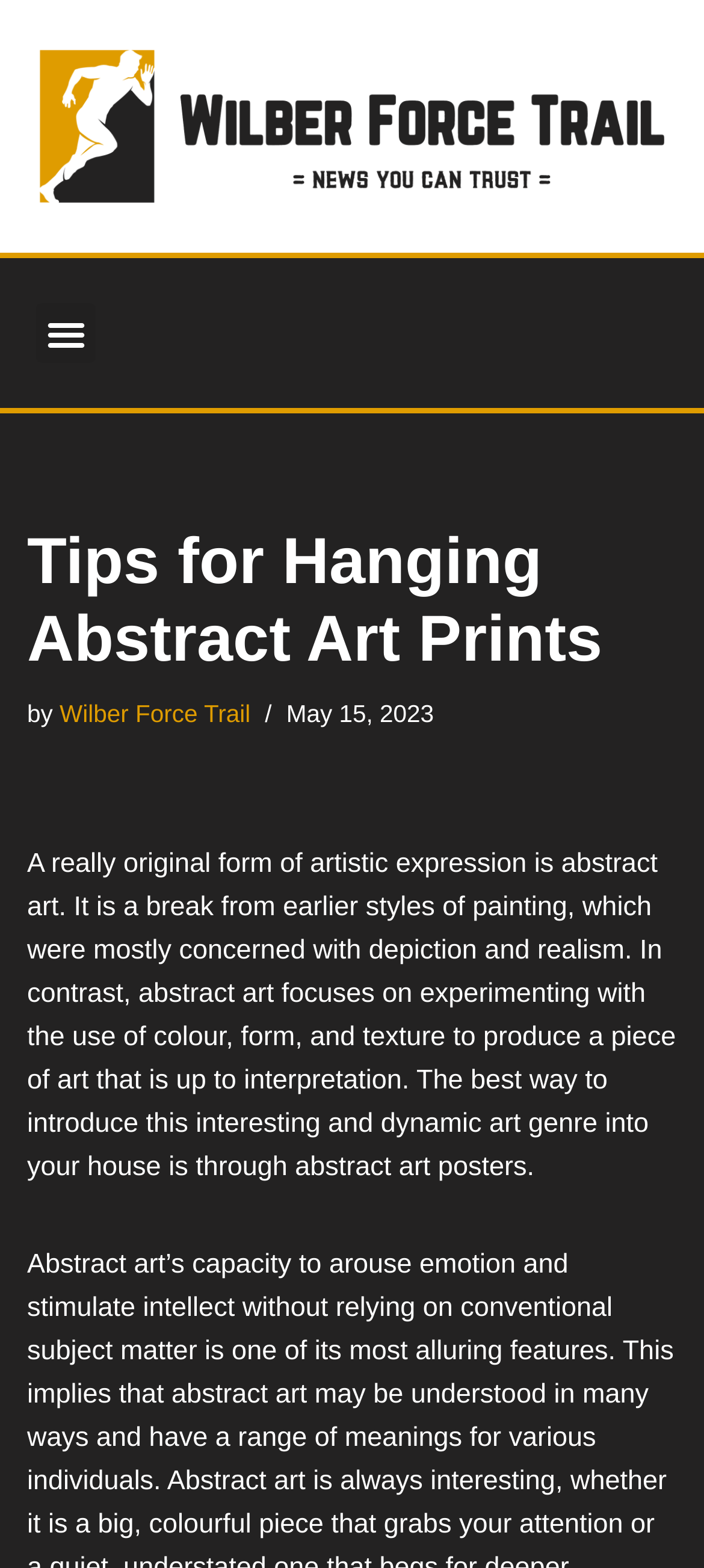What type of art is the focus of this webpage?
Observe the image and answer the question with a one-word or short phrase response.

Abstract art